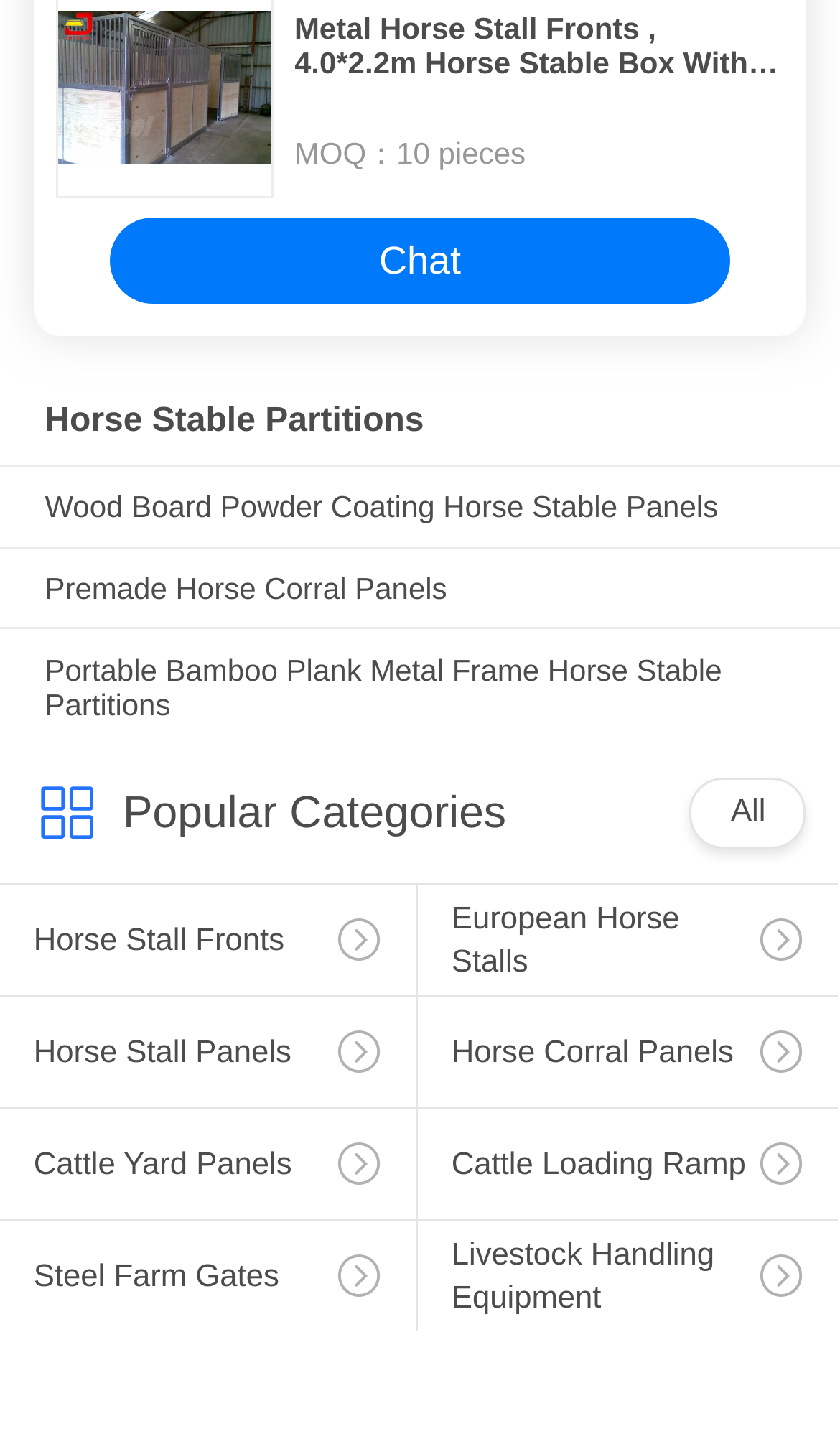What is the purpose of 'Cattle Loading Ramp'?
Please give a detailed and elaborate answer to the question.

The link 'Cattle Loading Ramp' is listed under the category 'Livestock Handling Equipment', suggesting that its purpose is to facilitate the handling of livestock, specifically cattle.